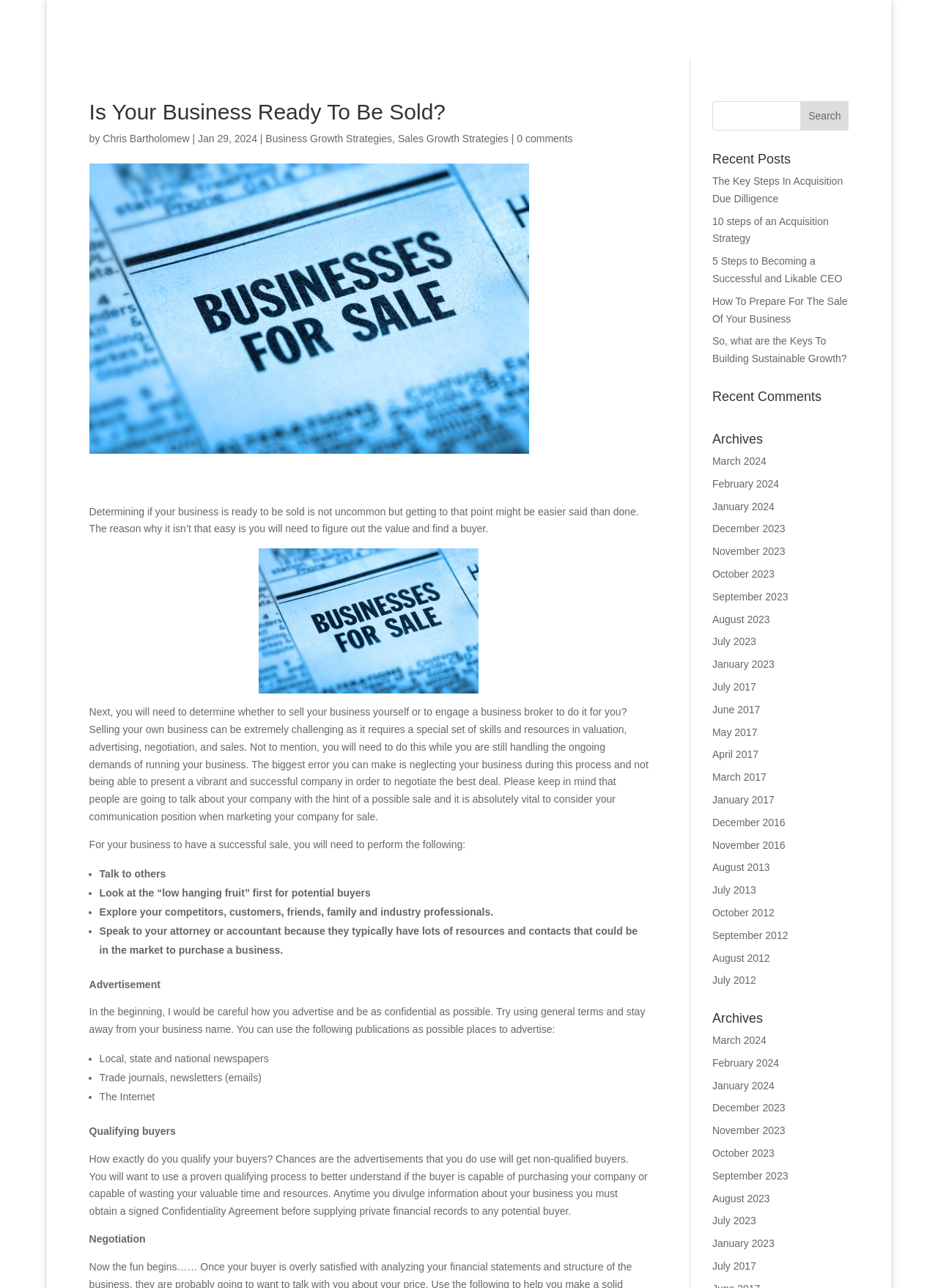Please determine the bounding box coordinates of the area that needs to be clicked to complete this task: 'Click on the link 'How To Prepare For The Sale Of Your Business''. The coordinates must be four float numbers between 0 and 1, formatted as [left, top, right, bottom].

[0.759, 0.229, 0.904, 0.252]